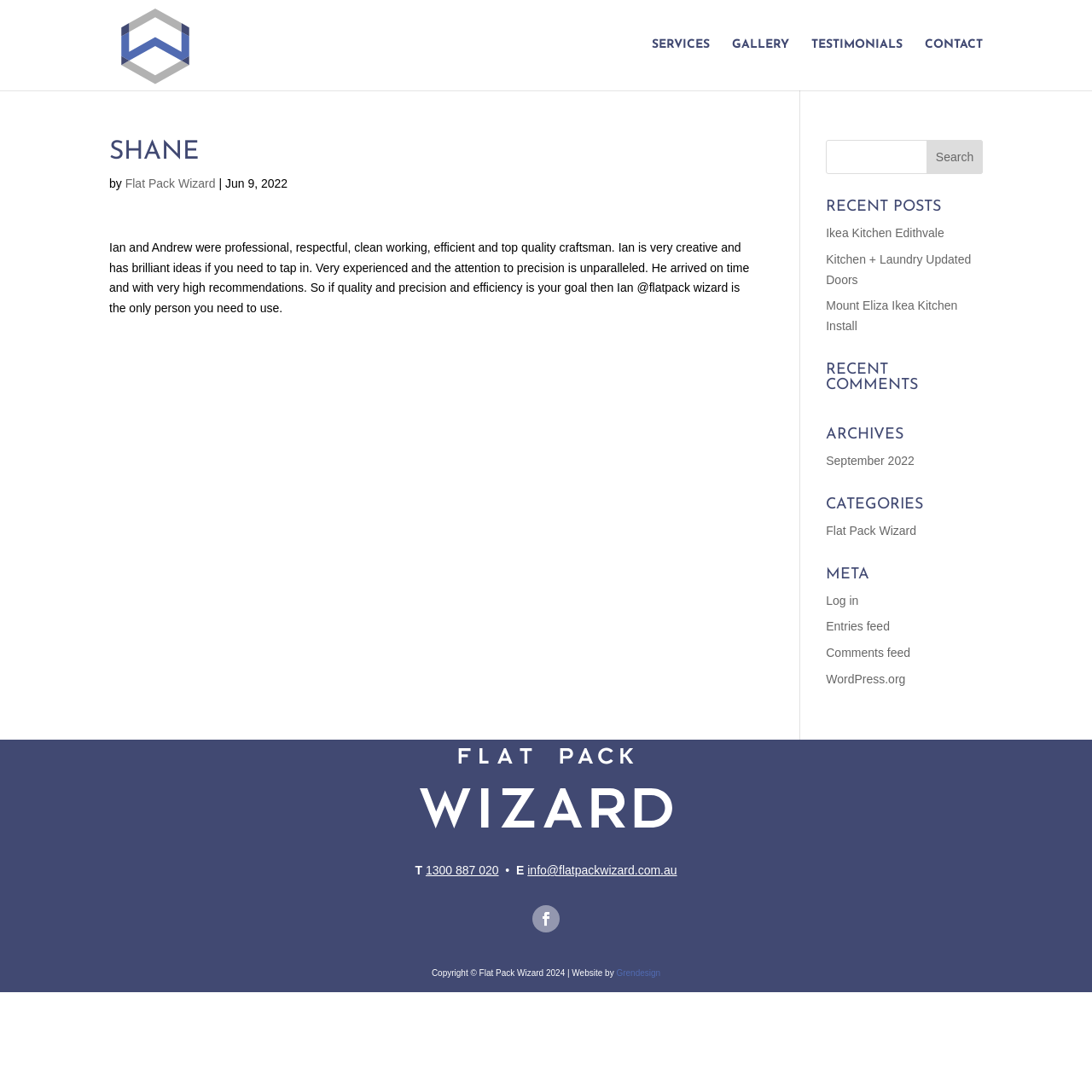Locate the bounding box coordinates of the area to click to fulfill this instruction: "Search for something". The bounding box should be presented as four float numbers between 0 and 1, in the order [left, top, right, bottom].

[0.756, 0.128, 0.9, 0.159]